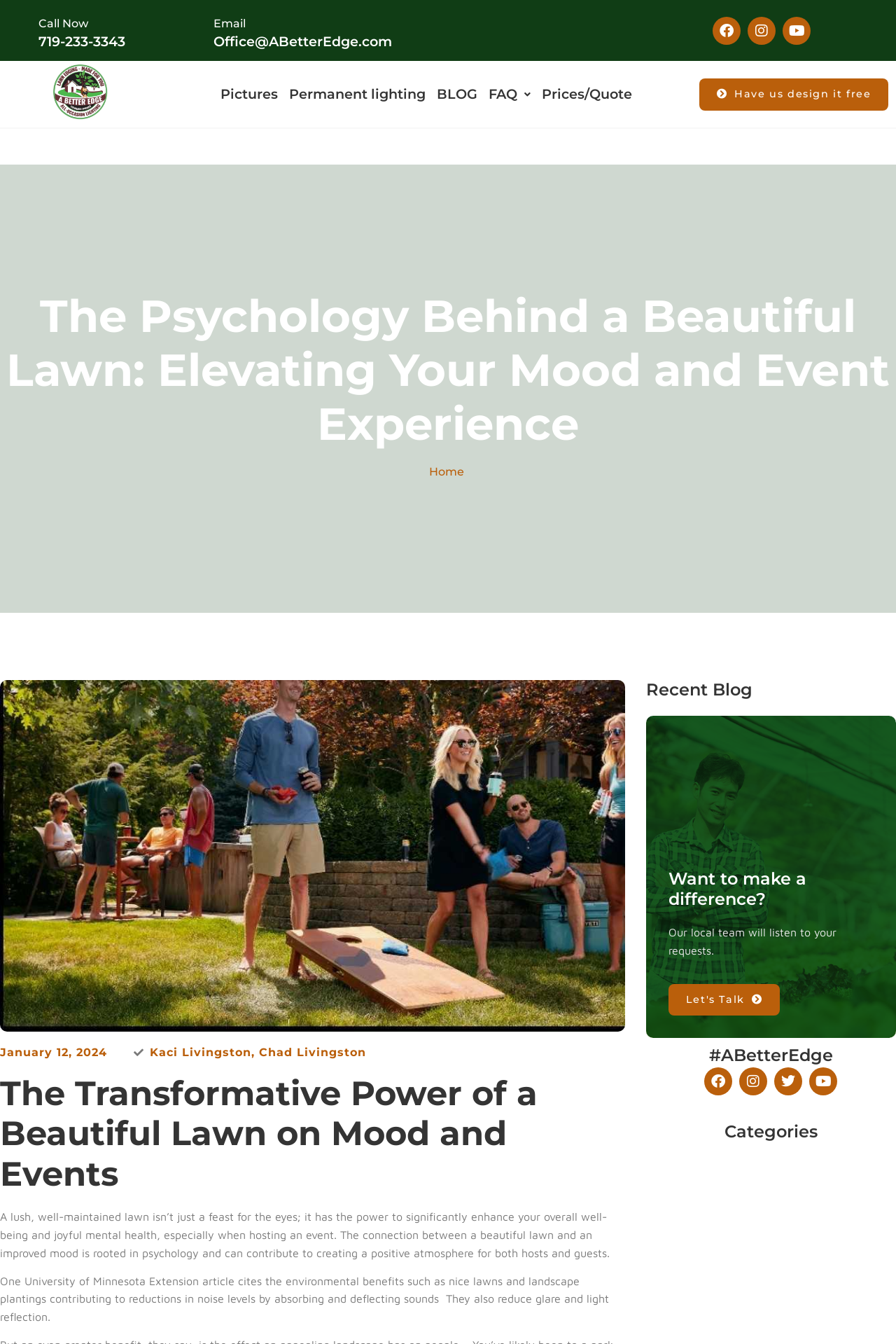Based on the element description Have us design it free, identify the bounding box coordinates for the UI element. The coordinates should be in the format (top-left x, top-left y, bottom-right x, bottom-right y) and within the 0 to 1 range.

[0.78, 0.058, 0.992, 0.082]